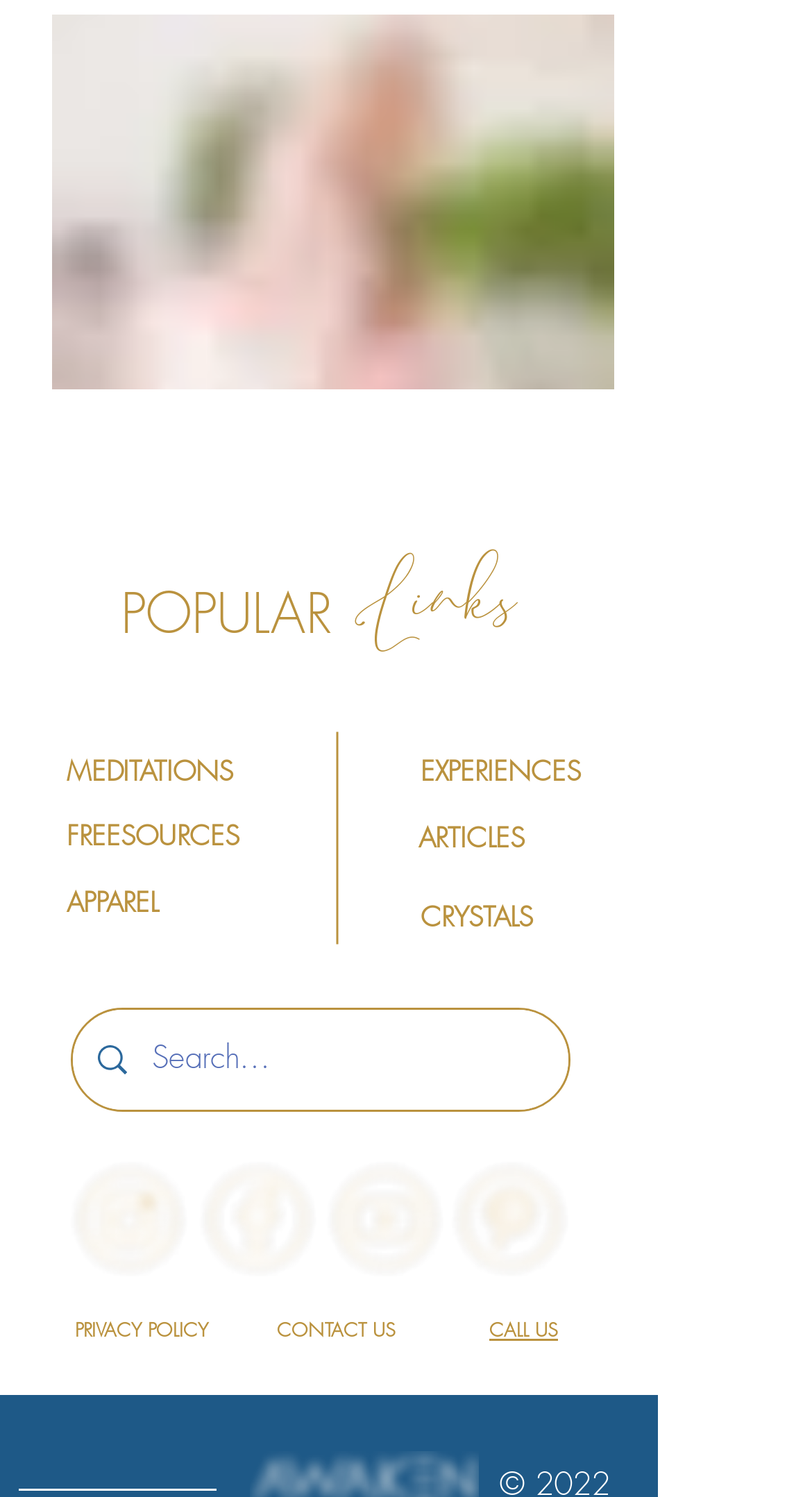What are the main categories on the webpage?
Refer to the image and provide a detailed answer to the question.

The answer can be found by looking at the heading elements on the webpage, which are 'MEDITATIONS', 'FREESOURCES', and 'APPAREL'. These headings seem to be the main categories on the webpage.